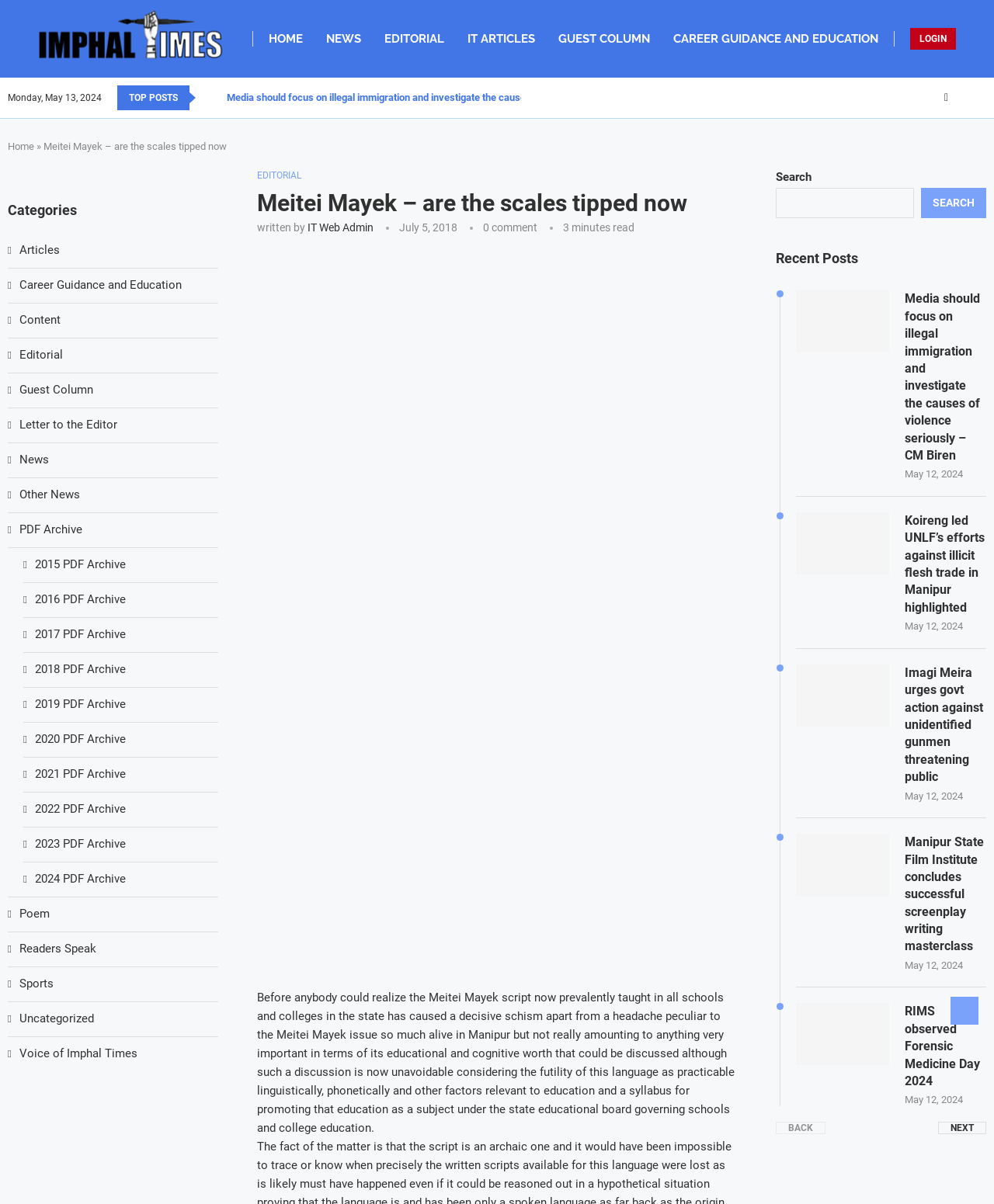Please locate the clickable area by providing the bounding box coordinates to follow this instruction: "View the 'Media should focus on illegal immigration and investigate the causes of...' post".

[0.228, 0.071, 0.555, 0.092]